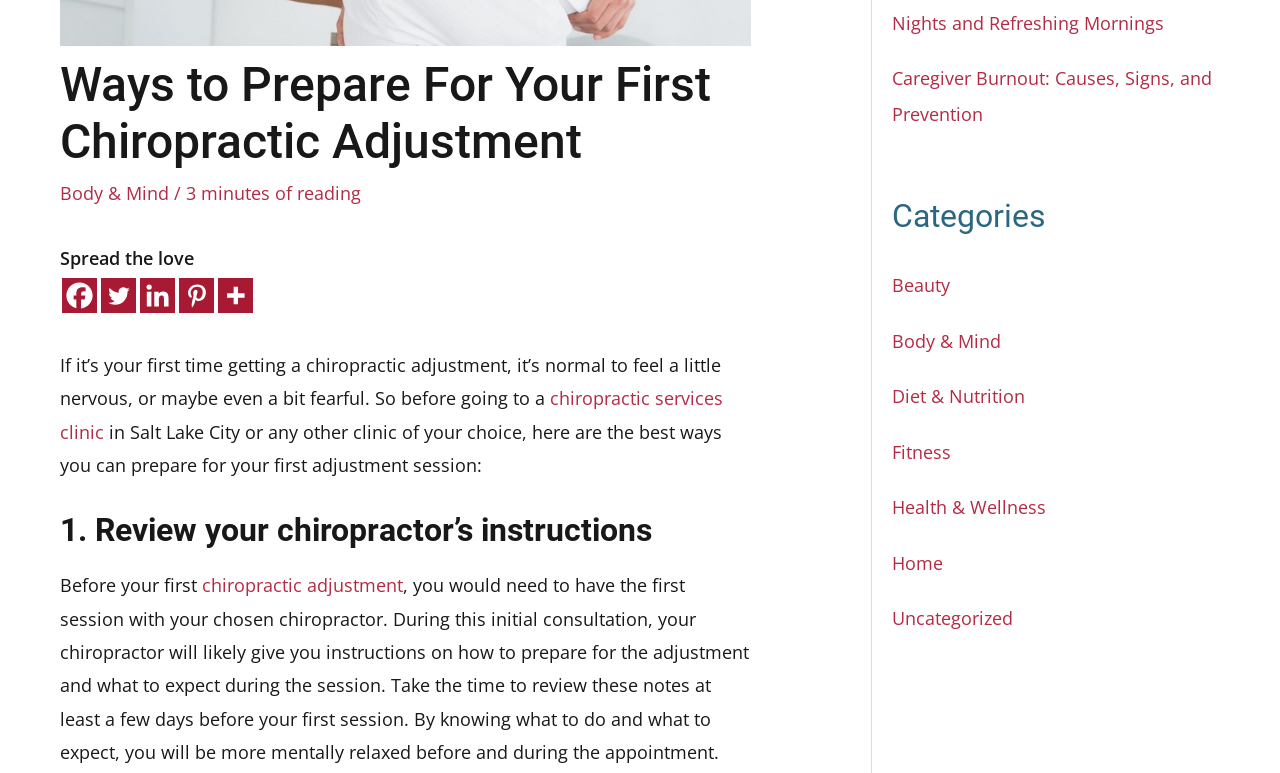Please locate the UI element described by "Fitness" and provide its bounding box coordinates.

[0.697, 0.569, 0.743, 0.6]